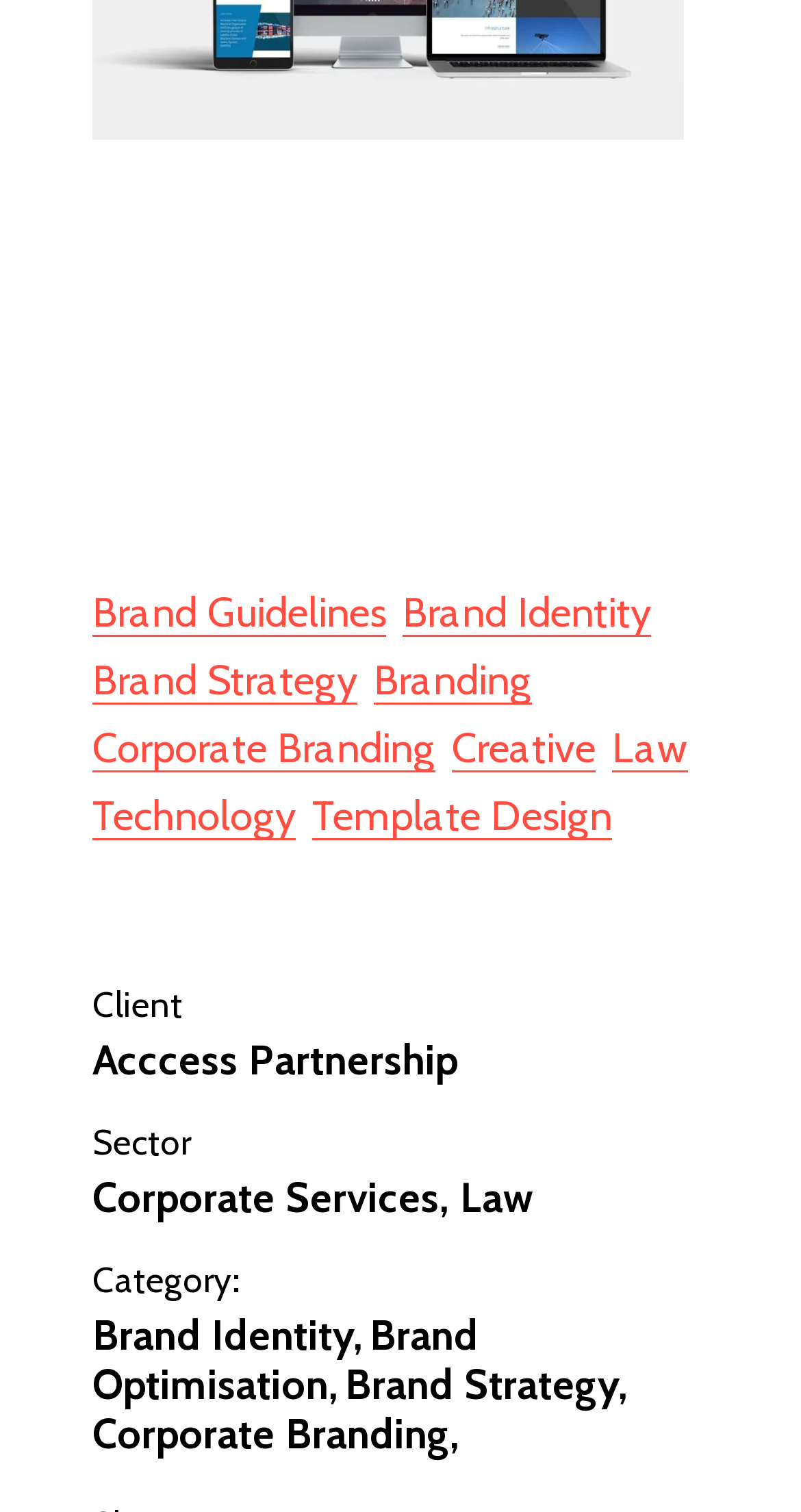Answer the question below with a single word or a brief phrase: 
What is the main category of the client?

Corporate Services, Law